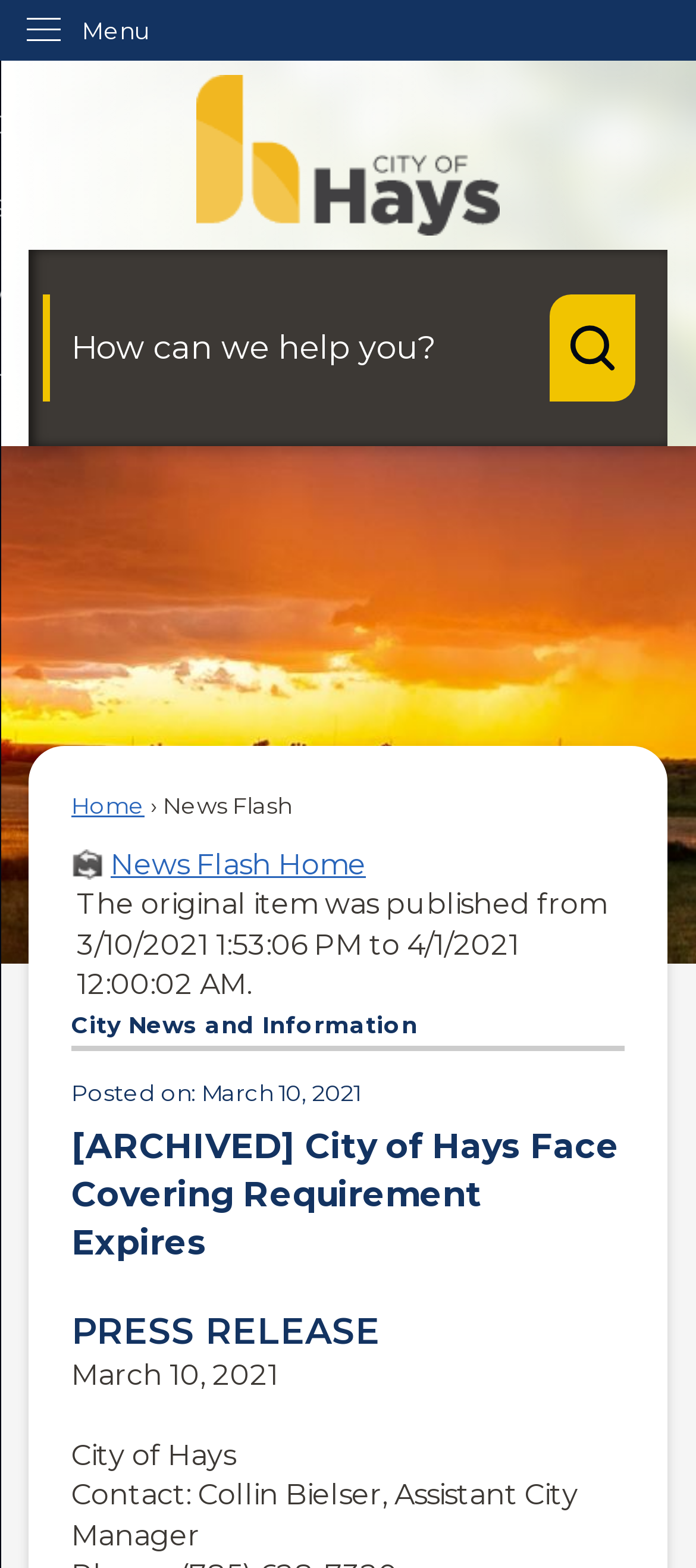Bounding box coordinates are specified in the format (top-left x, top-left y, bottom-right x, bottom-right y). All values are floating point numbers bounded between 0 and 1. Please provide the bounding box coordinate of the region this sentence describes: Skip to Main Content

[0.0, 0.0, 0.046, 0.02]